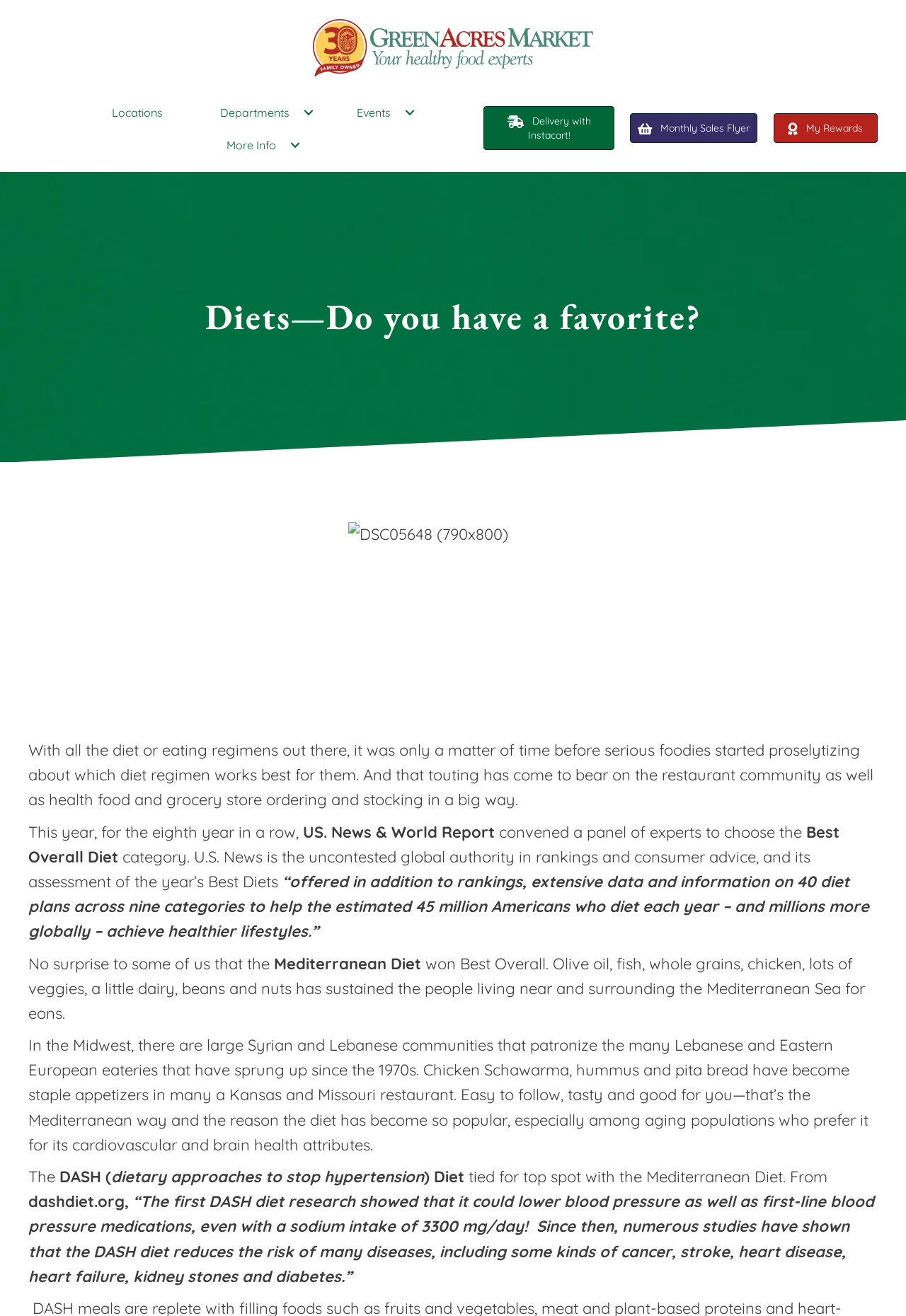Given the description Departments, predict the bounding box coordinates of the UI element. Ensure the coordinates are in the format (top-left x, top-left y, bottom-right x, bottom-right y) and all values are between 0 and 1.

[0.211, 0.073, 0.361, 0.098]